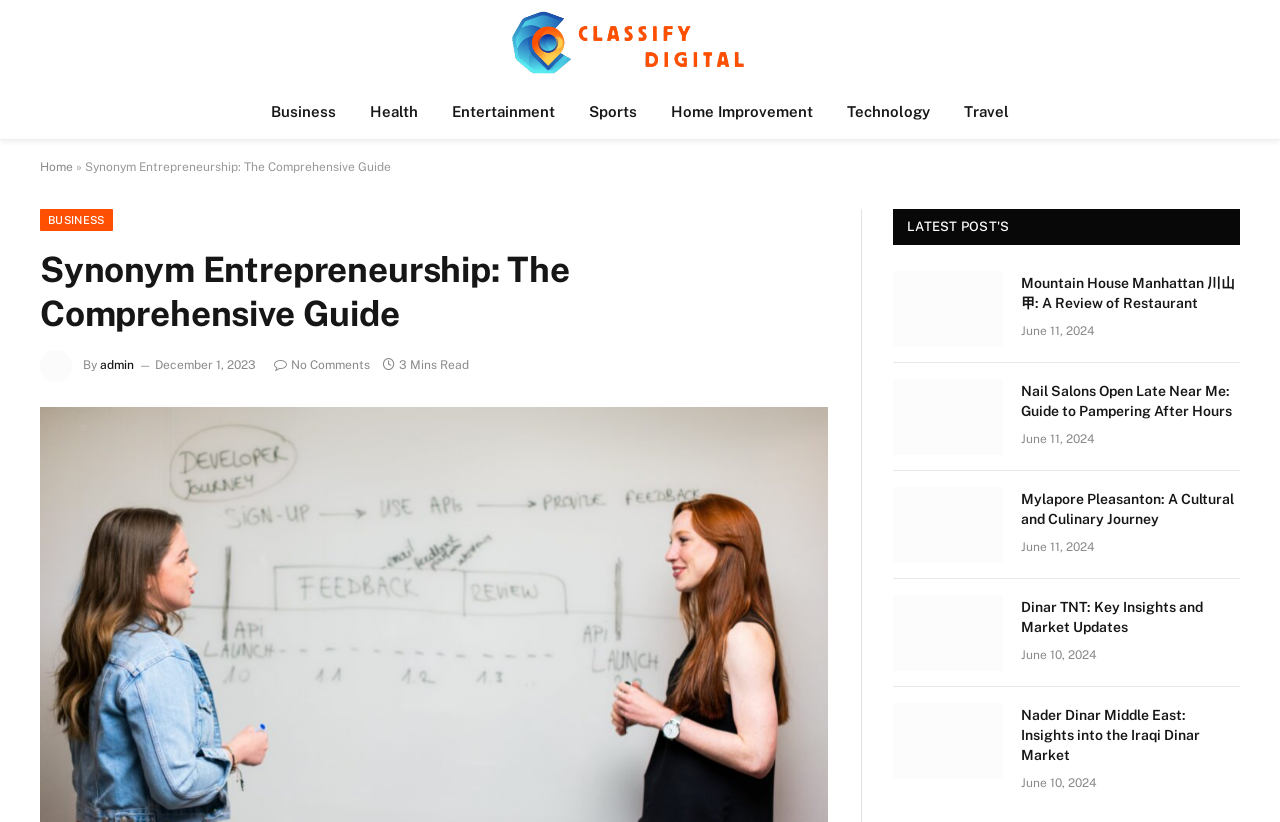Please determine the bounding box coordinates of the section I need to click to accomplish this instruction: "Check the date of the article 'Dinar TNT: Key Insights and Market Updates'".

[0.798, 0.788, 0.857, 0.805]